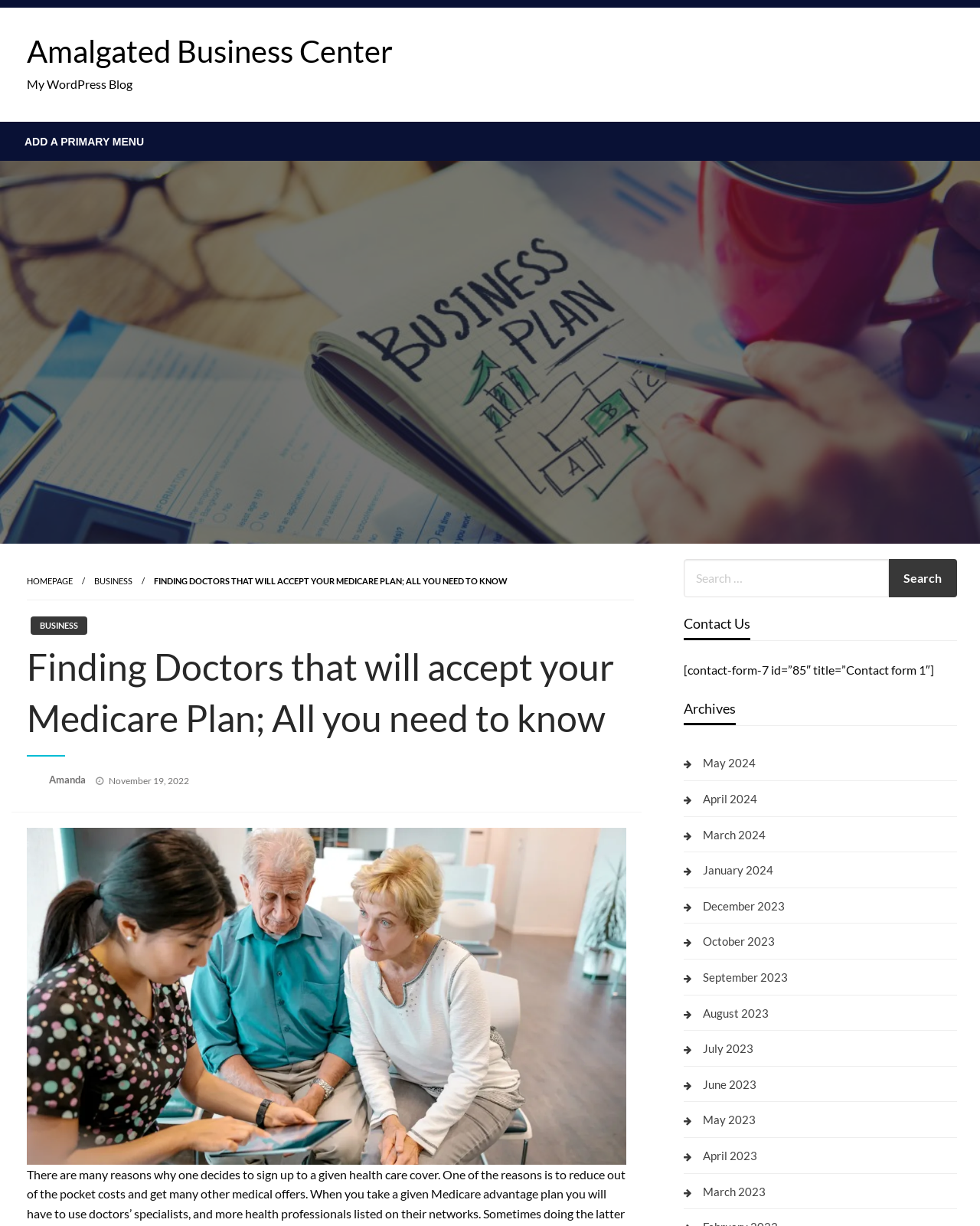Please identify the bounding box coordinates of where to click in order to follow the instruction: "Contact Us".

[0.698, 0.497, 0.766, 0.522]